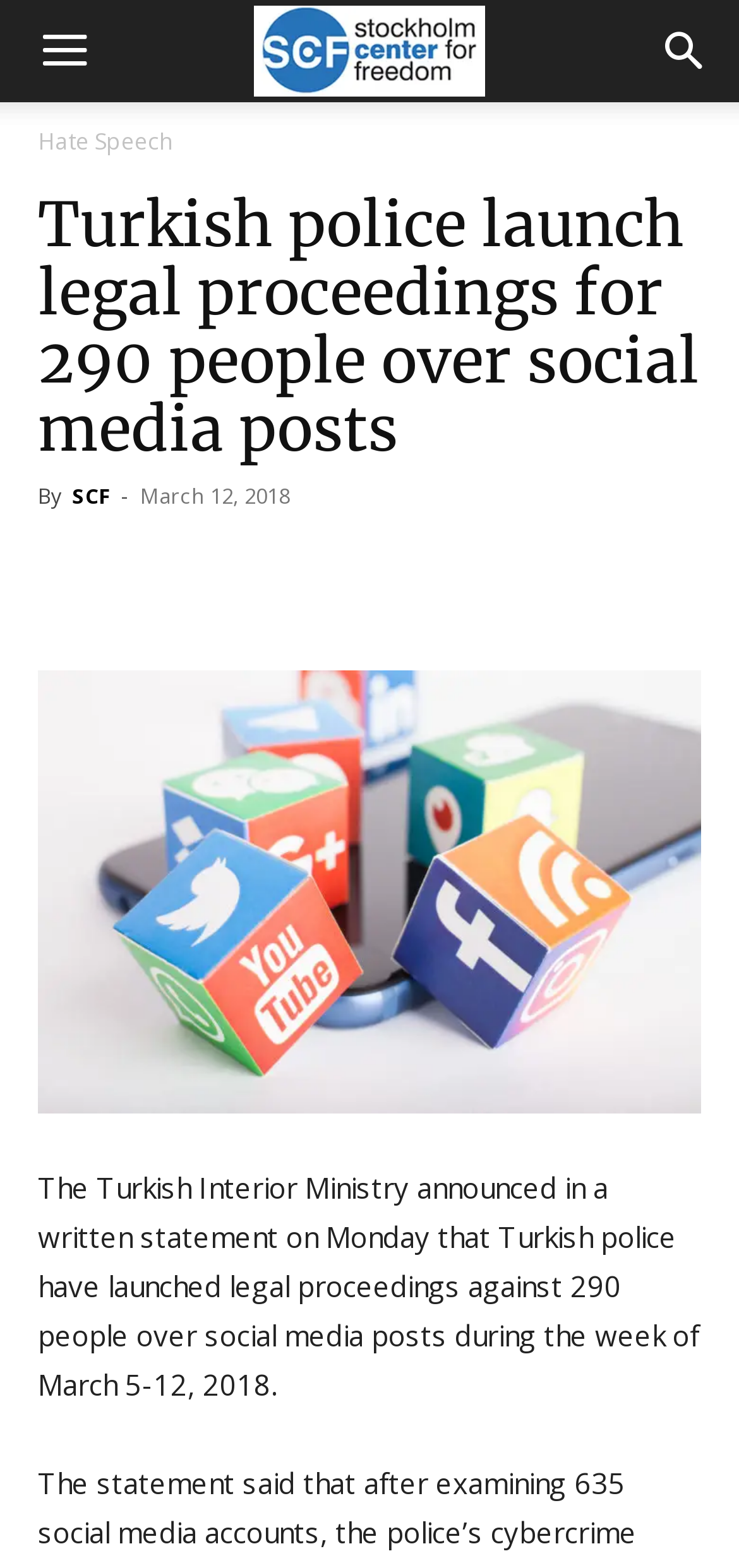What is the topic of the article?
Answer the question with a single word or phrase derived from the image.

Hate Speech